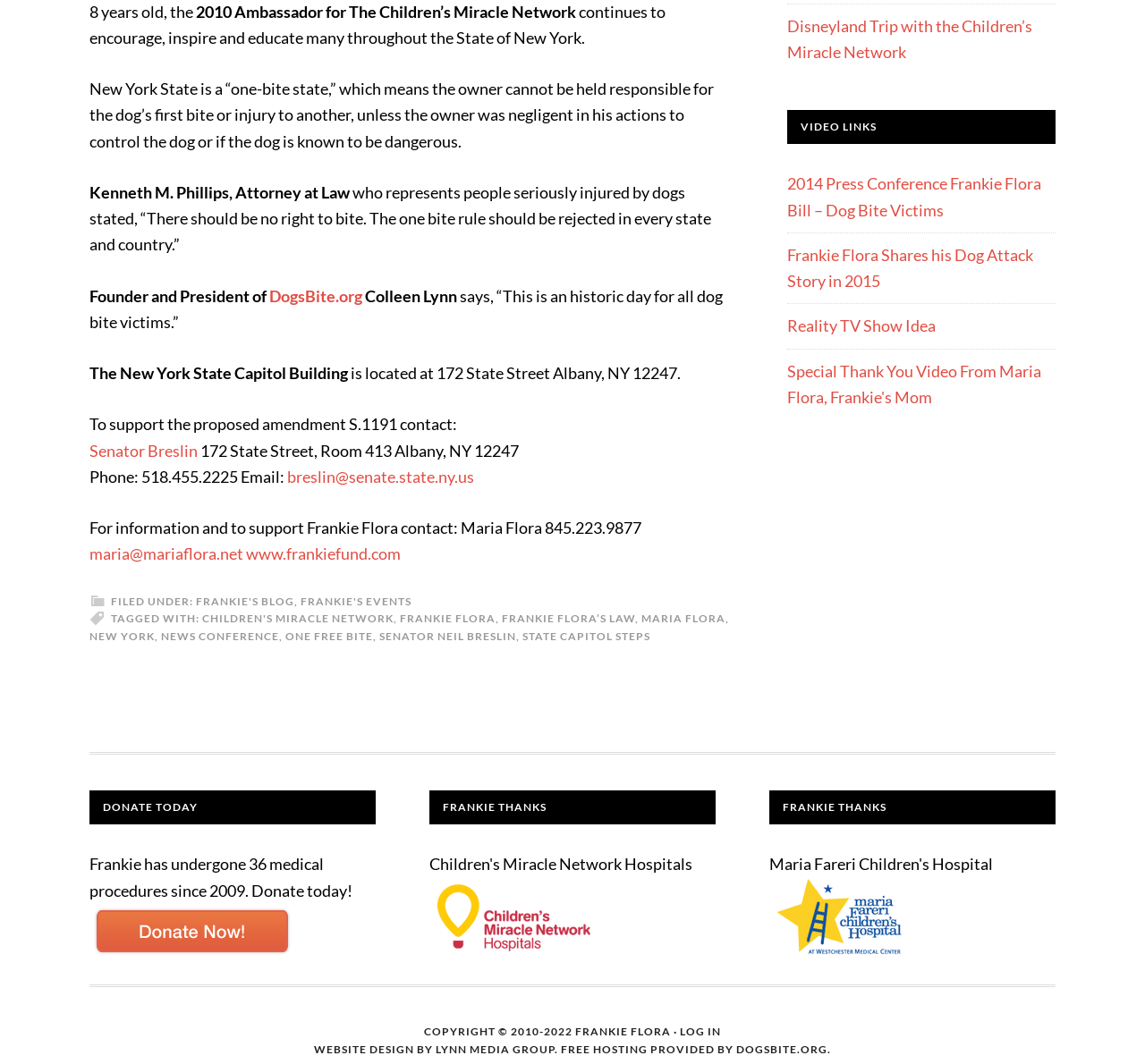Could you specify the bounding box coordinates for the clickable section to complete the following instruction: "Contact Senator Breslin"?

[0.078, 0.414, 0.173, 0.432]